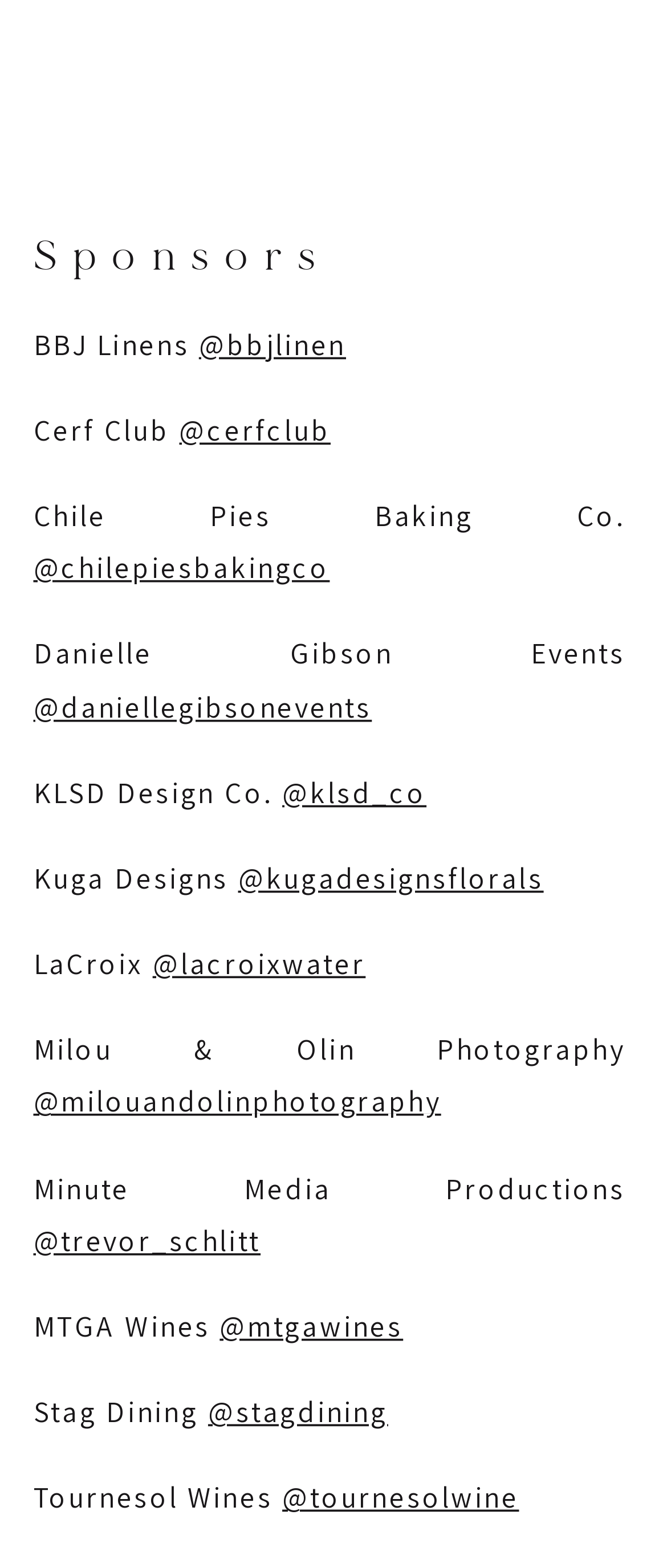Locate the bounding box coordinates of the element that needs to be clicked to carry out the instruction: "Search for something". The coordinates should be given as four float numbers ranging from 0 to 1, i.e., [left, top, right, bottom].

None